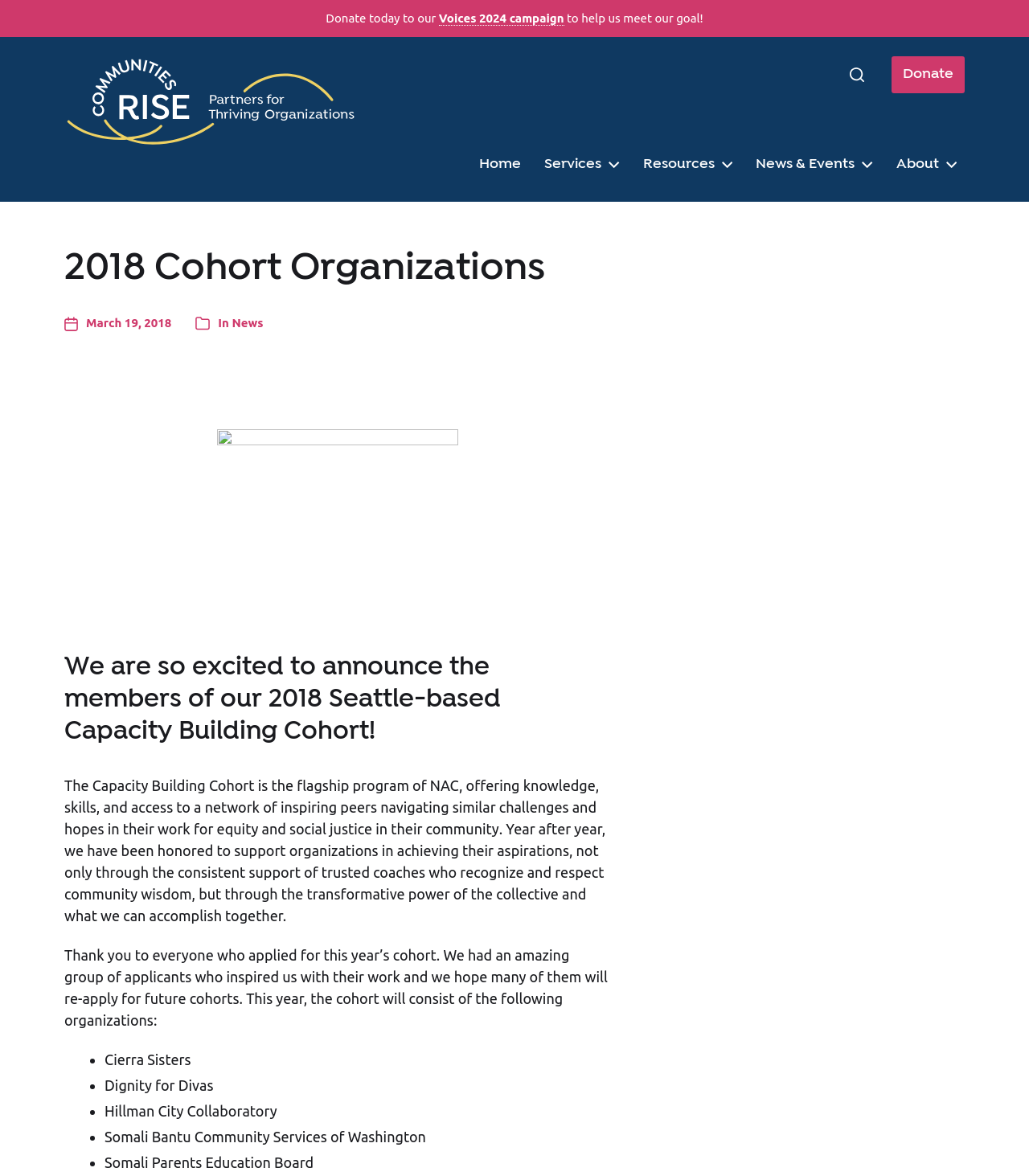Locate the bounding box coordinates of the area to click to fulfill this instruction: "Donate today to the Voices 2024 campaign". The bounding box should be presented as four float numbers between 0 and 1, in the order [left, top, right, bottom].

[0.426, 0.01, 0.548, 0.022]